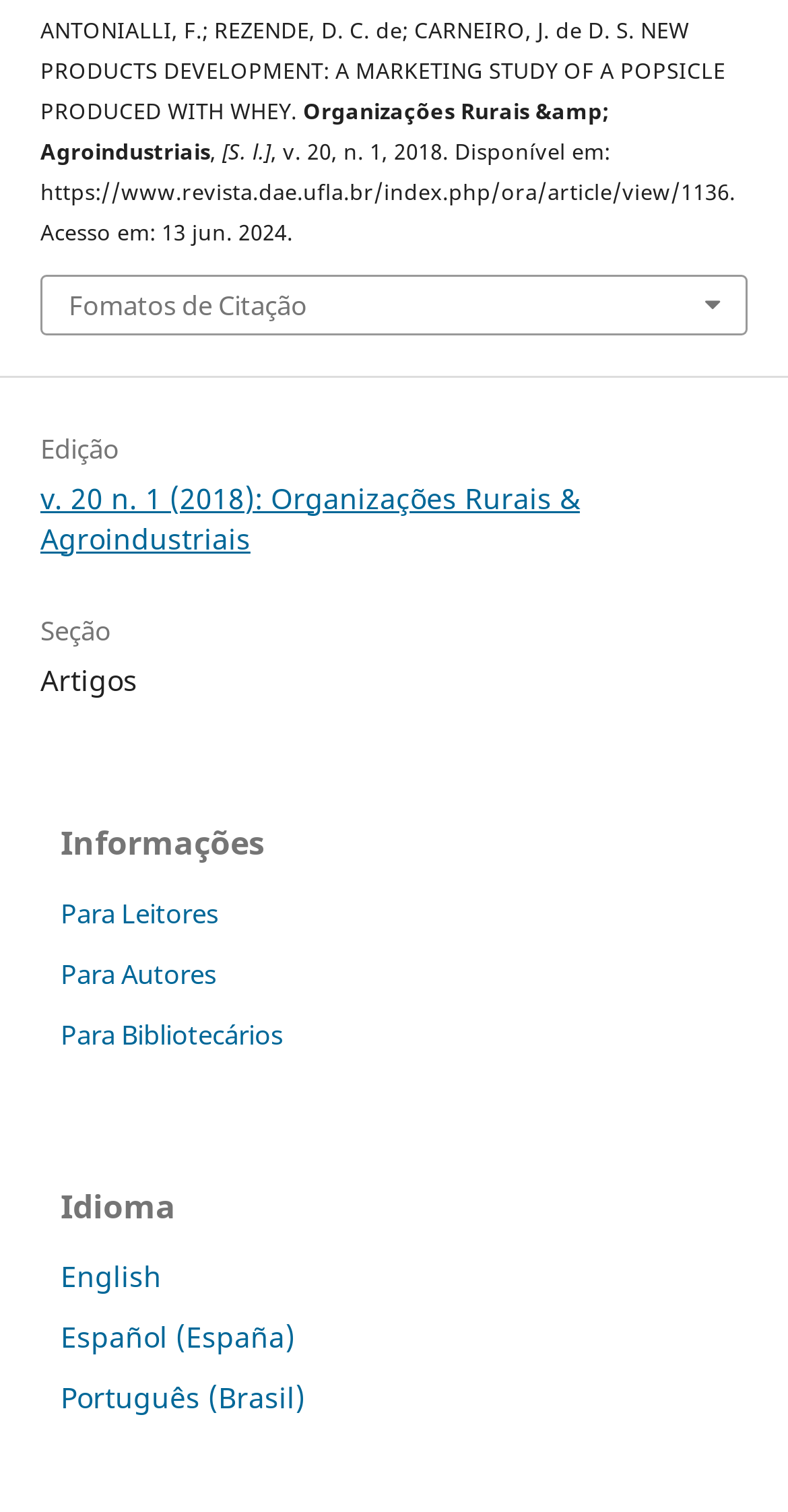What are the available languages for the website?
Based on the visual information, provide a detailed and comprehensive answer.

I found the available languages for the website by looking at the link elements with the texts 'English', 'Español (España)', and 'Português (Brasil)' which are children of the heading element 'Idioma'.